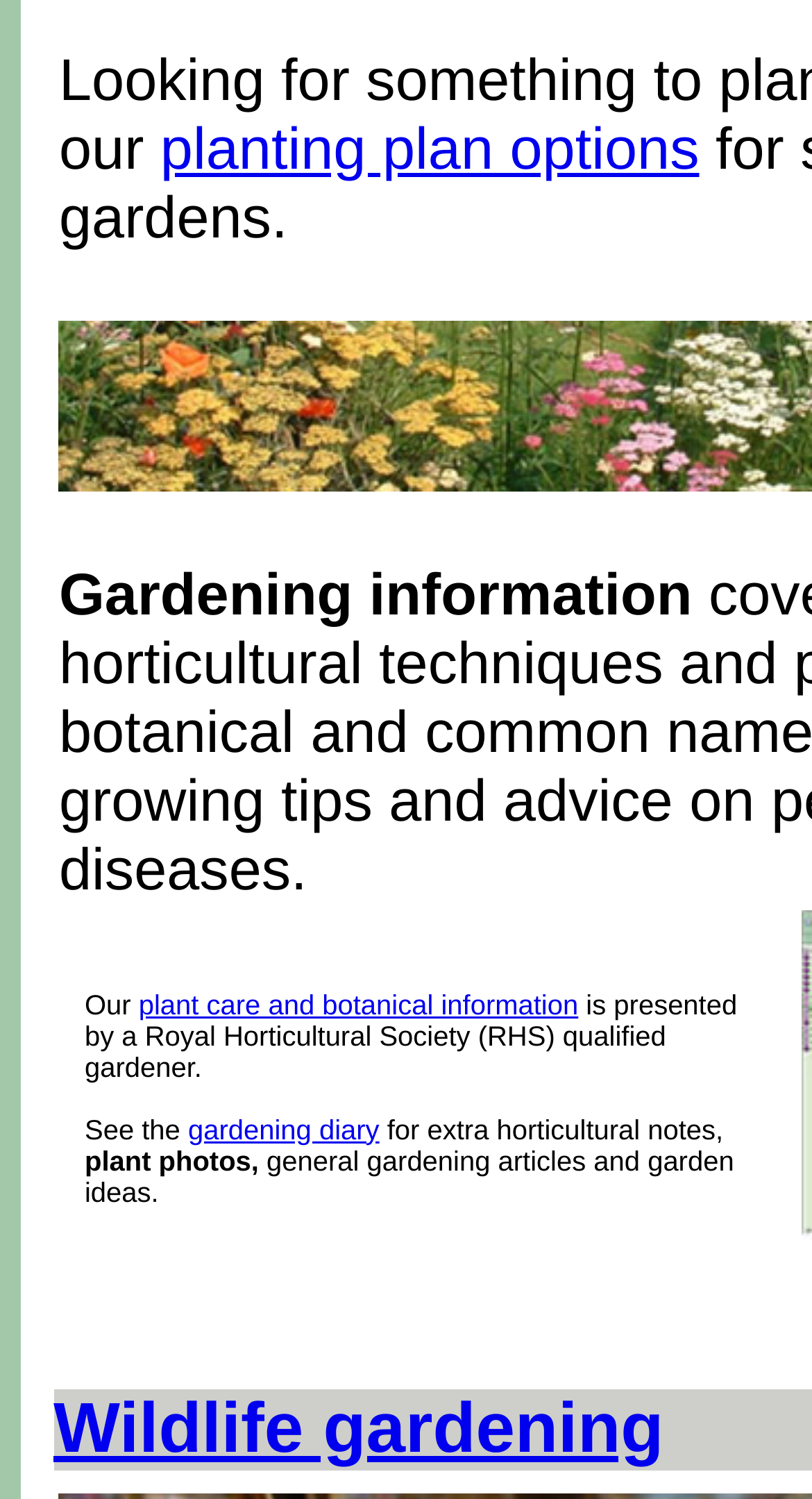What is the qualification of the person presenting plant care and botanical information?
Please craft a detailed and exhaustive response to the question.

The person presenting plant care and botanical information is qualified by the Royal Horticultural Society (RHS), as mentioned in the text 'Our plant care and botanical information is presented by a Royal Horticultural Society (RHS) qualified gardener.'